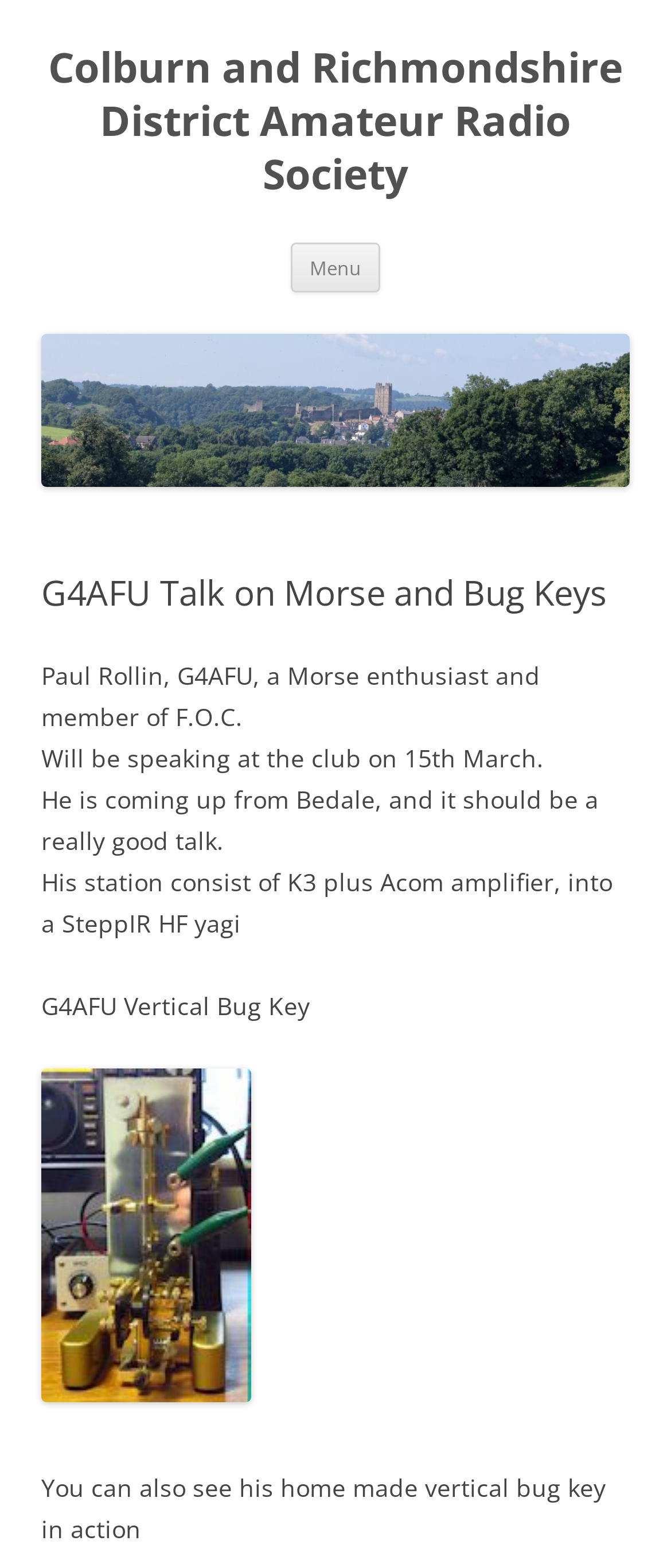What is the type of key shown in the figure?
Please give a well-detailed answer to the question.

The type of key shown in the figure is a Vertical Bug Key, as mentioned in the text 'G4AFU Vertical Bug Key' and also shown in the figure below the text.